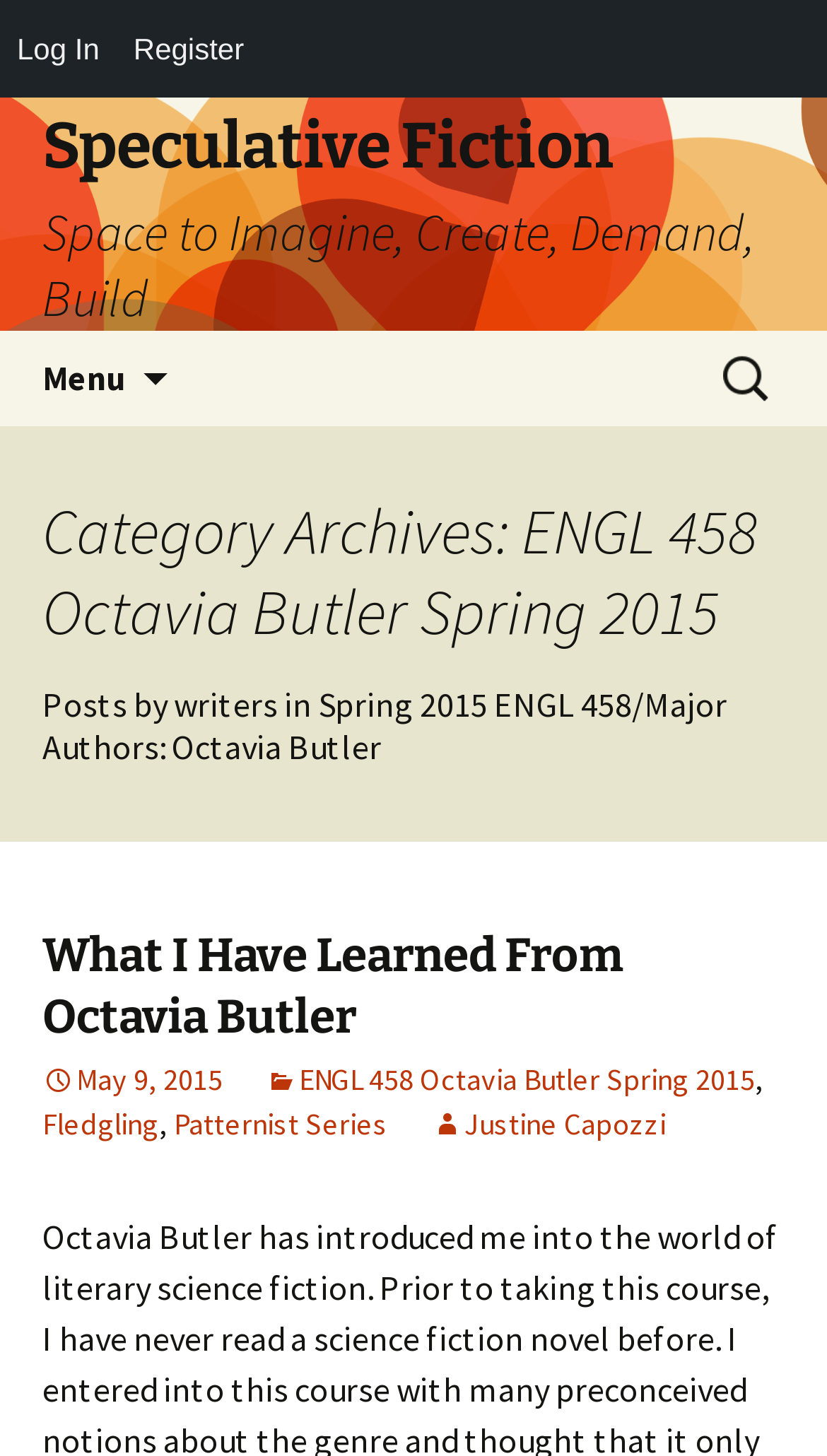Can you determine the bounding box coordinates of the area that needs to be clicked to fulfill the following instruction: "go to December 2023"?

None